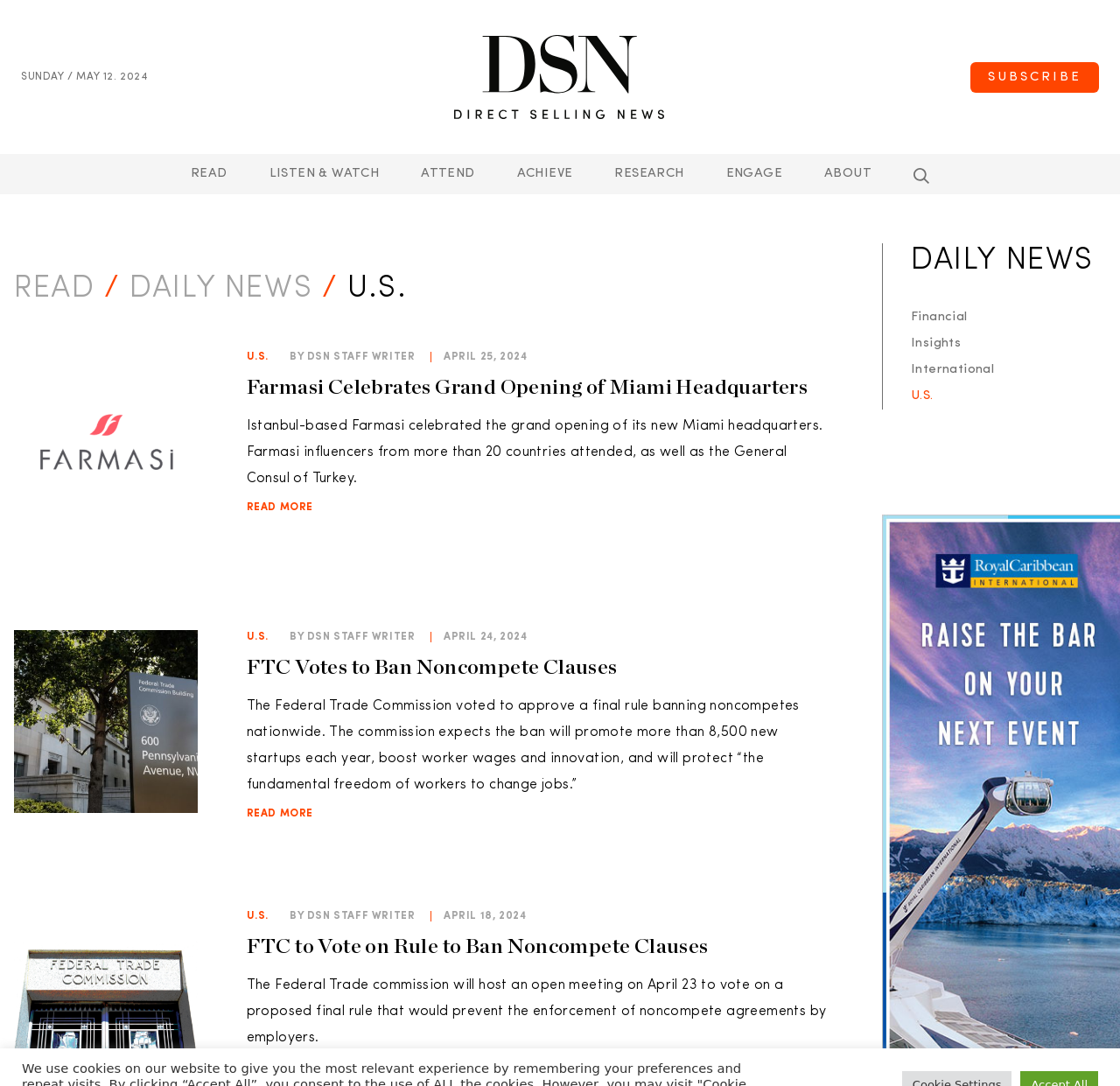What is the title of the second news article?
Please use the image to provide a one-word or short phrase answer.

FTC Votes to Ban Noncompete Clauses